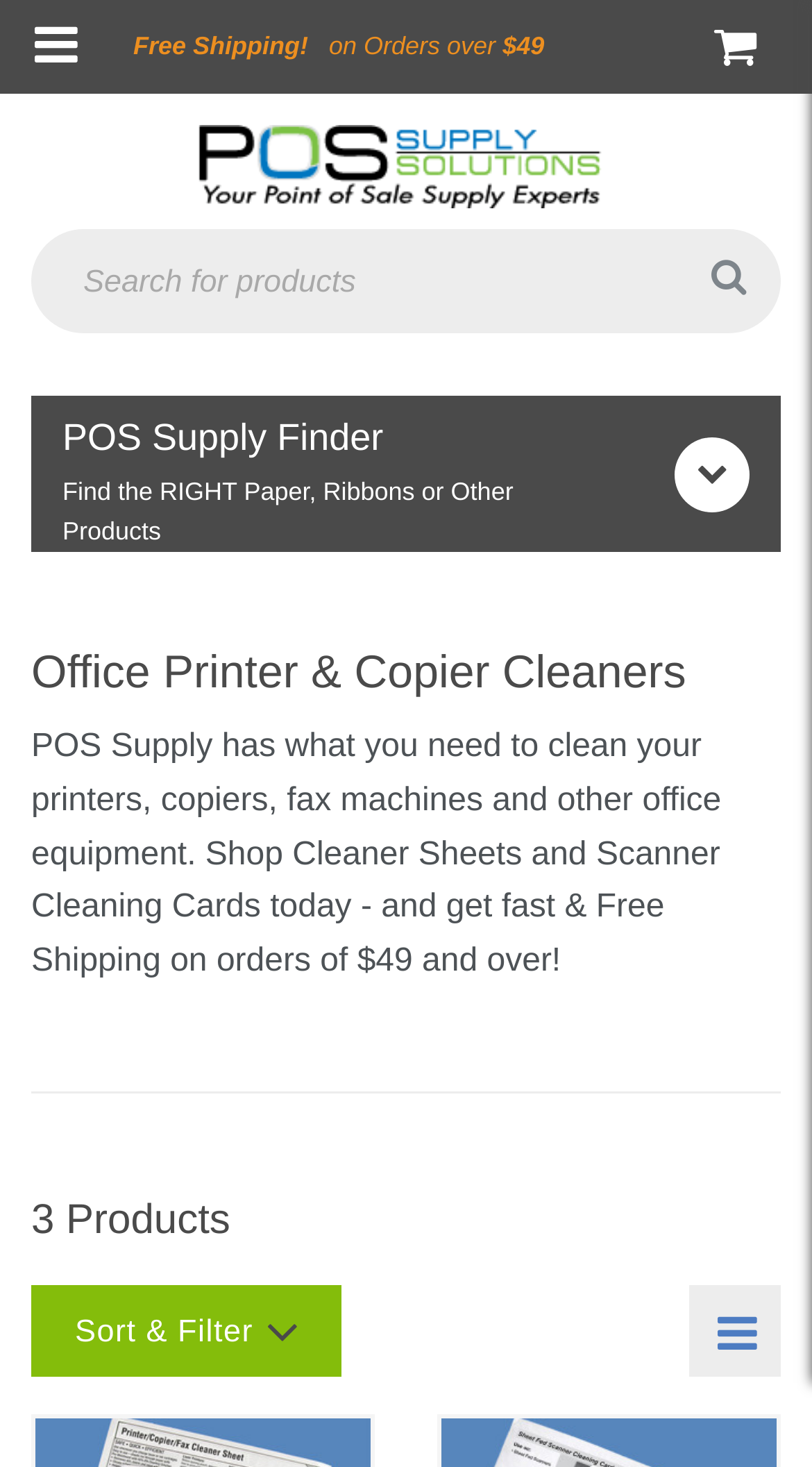Give a short answer to this question using one word or a phrase:
What is the minimum order amount for free shipping?

$49